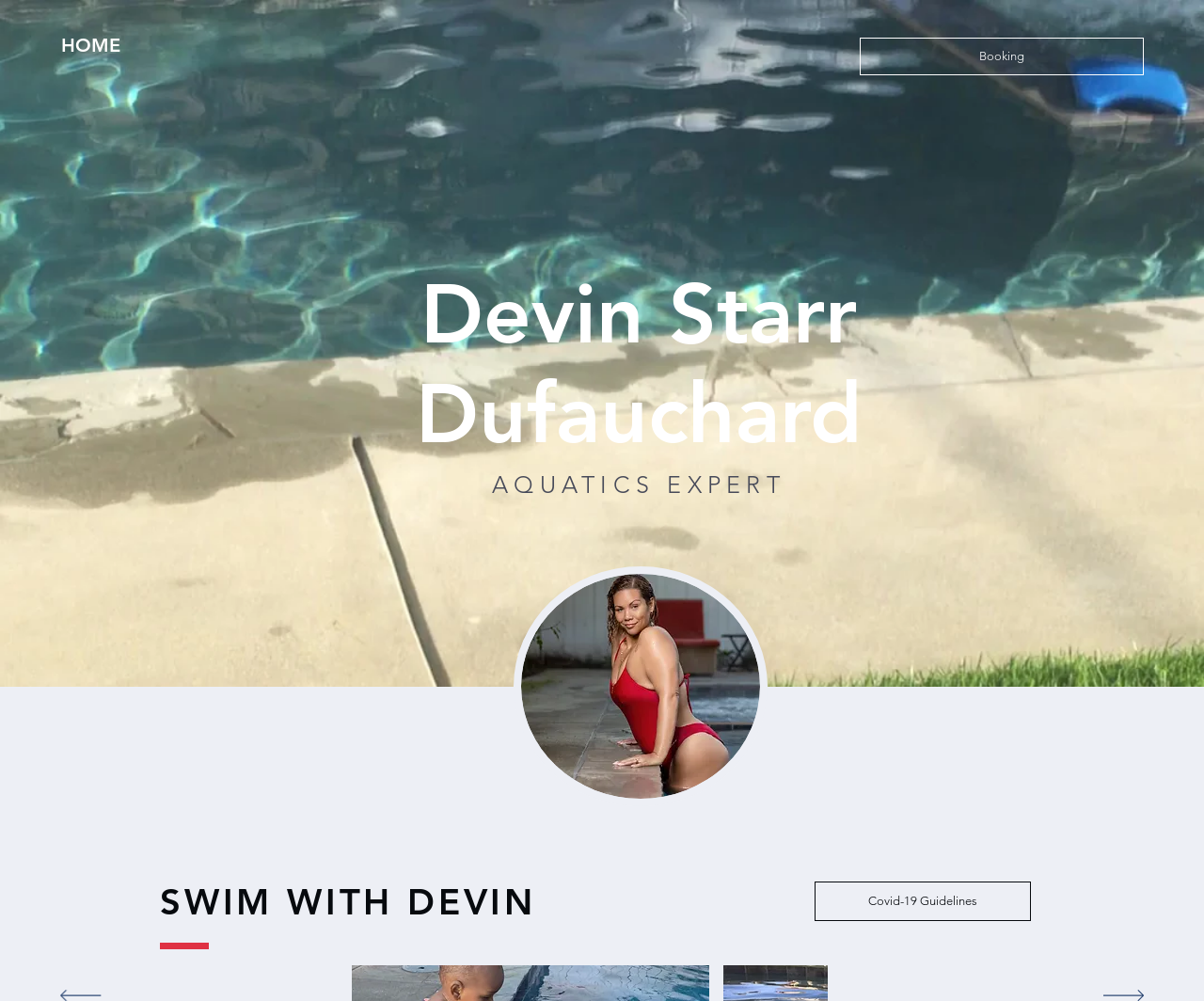Extract the bounding box coordinates for the HTML element that matches this description: "Booking". The coordinates should be four float numbers between 0 and 1, i.e., [left, top, right, bottom].

[0.714, 0.038, 0.95, 0.075]